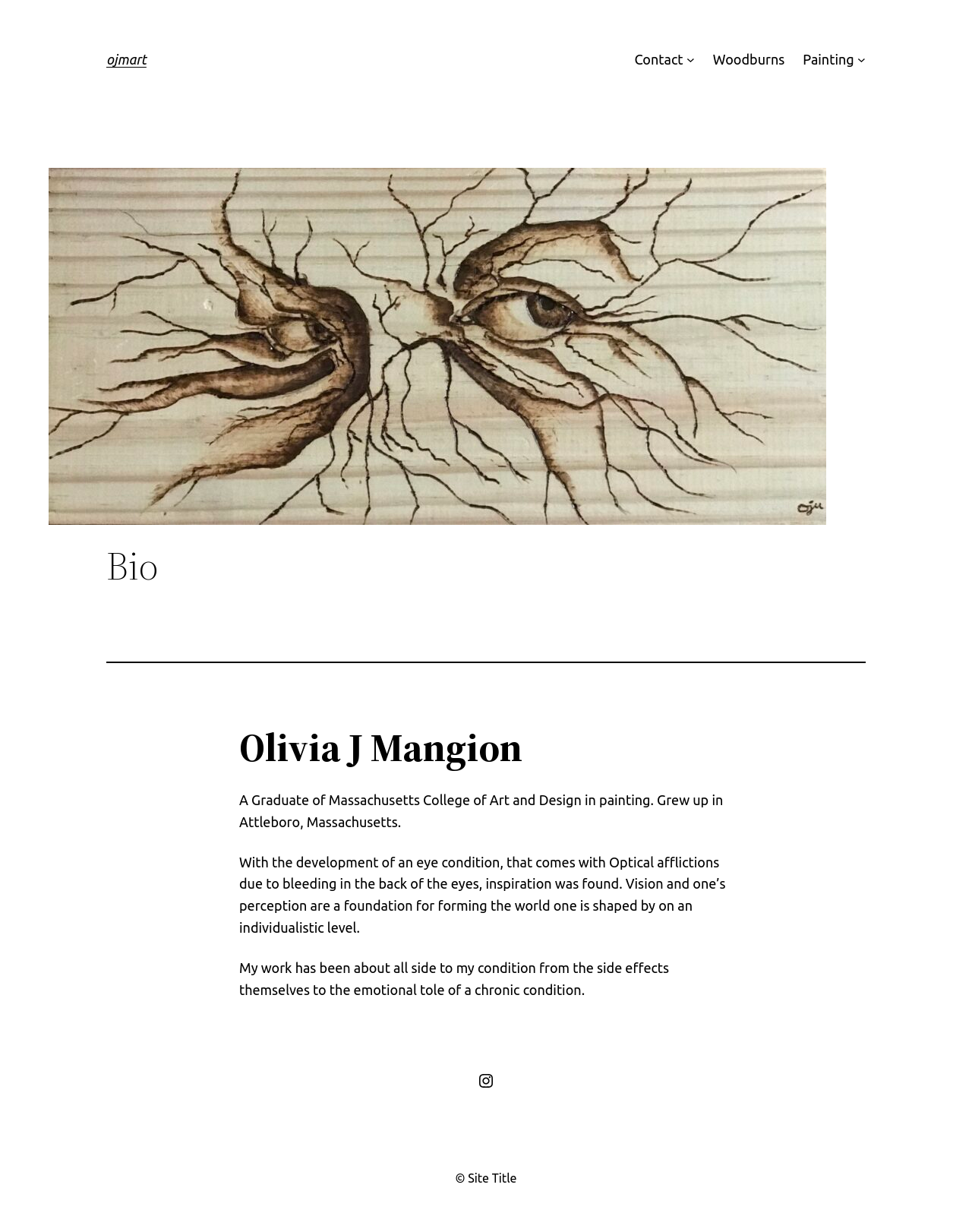What is the artist's educational background?
Using the image provided, answer with just one word or phrase.

Massachusetts College of Art and Design